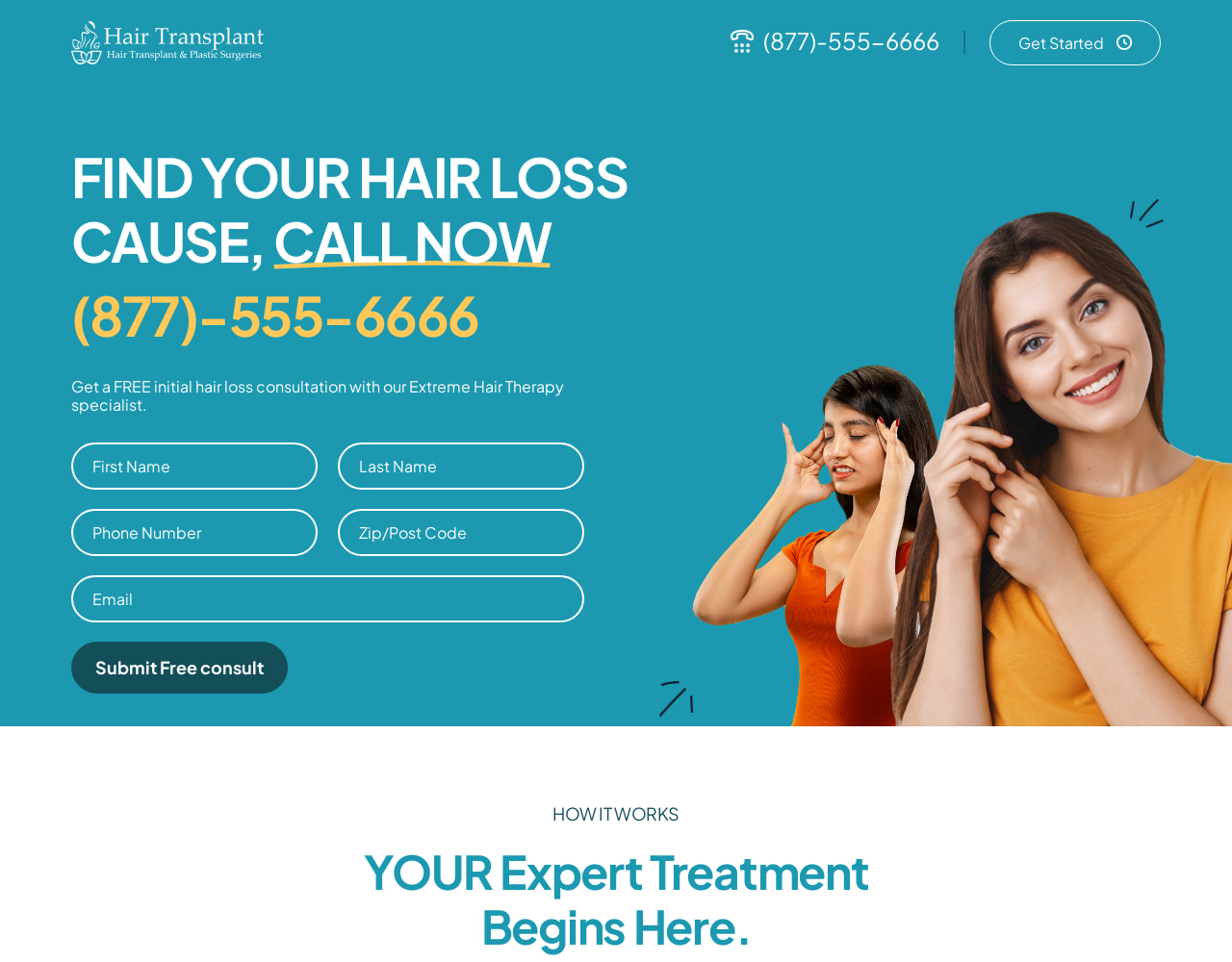What is the phone number to call for hair loss consultation?
Look at the screenshot and respond with a single word or phrase.

(877)-555-6666